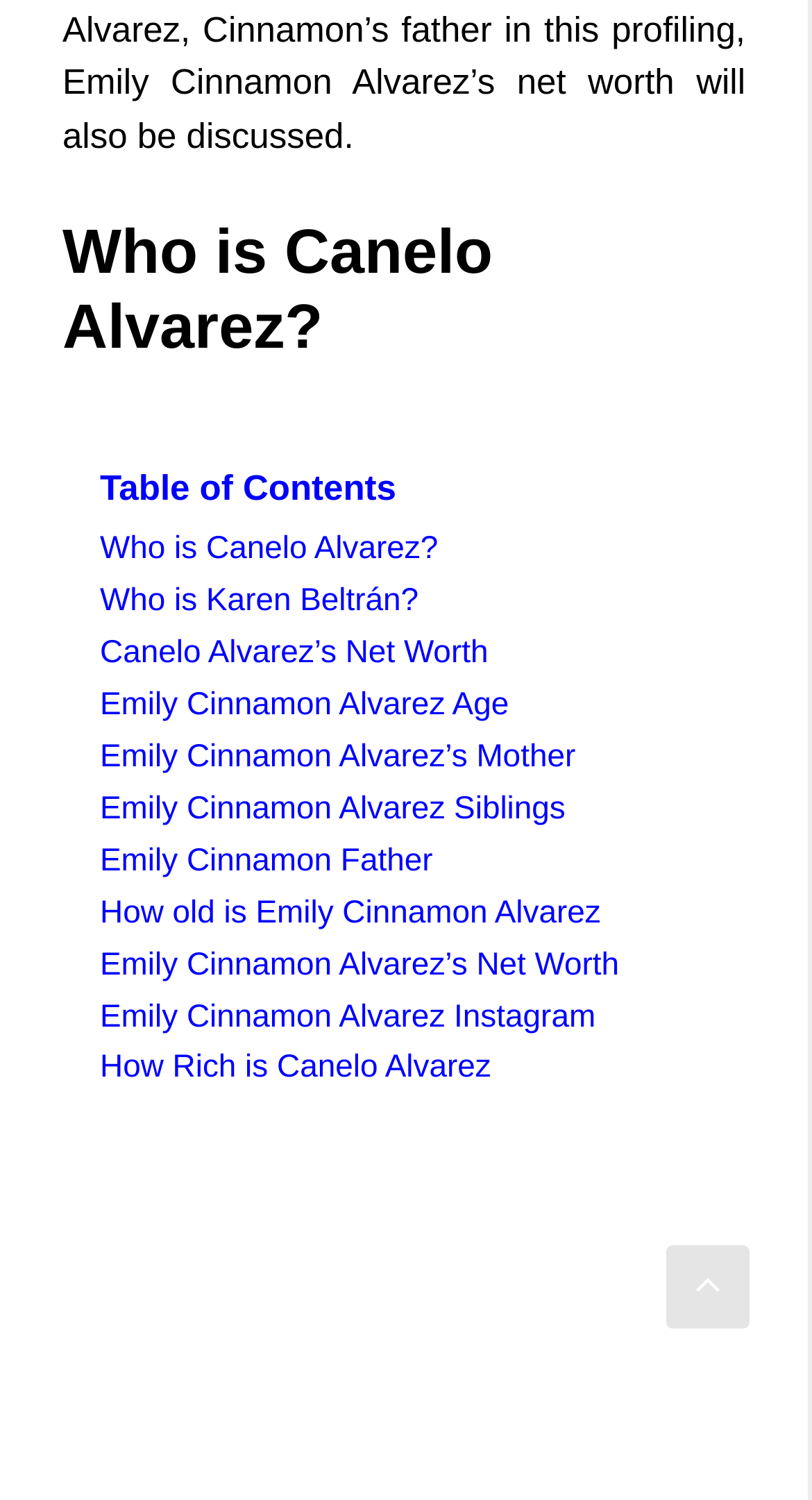Please provide a comprehensive answer to the question below using the information from the image: How many links are there in the table of contents?

The table of contents section has 11 links, each corresponding to a different topic related to Canelo Alvarez and his family members.